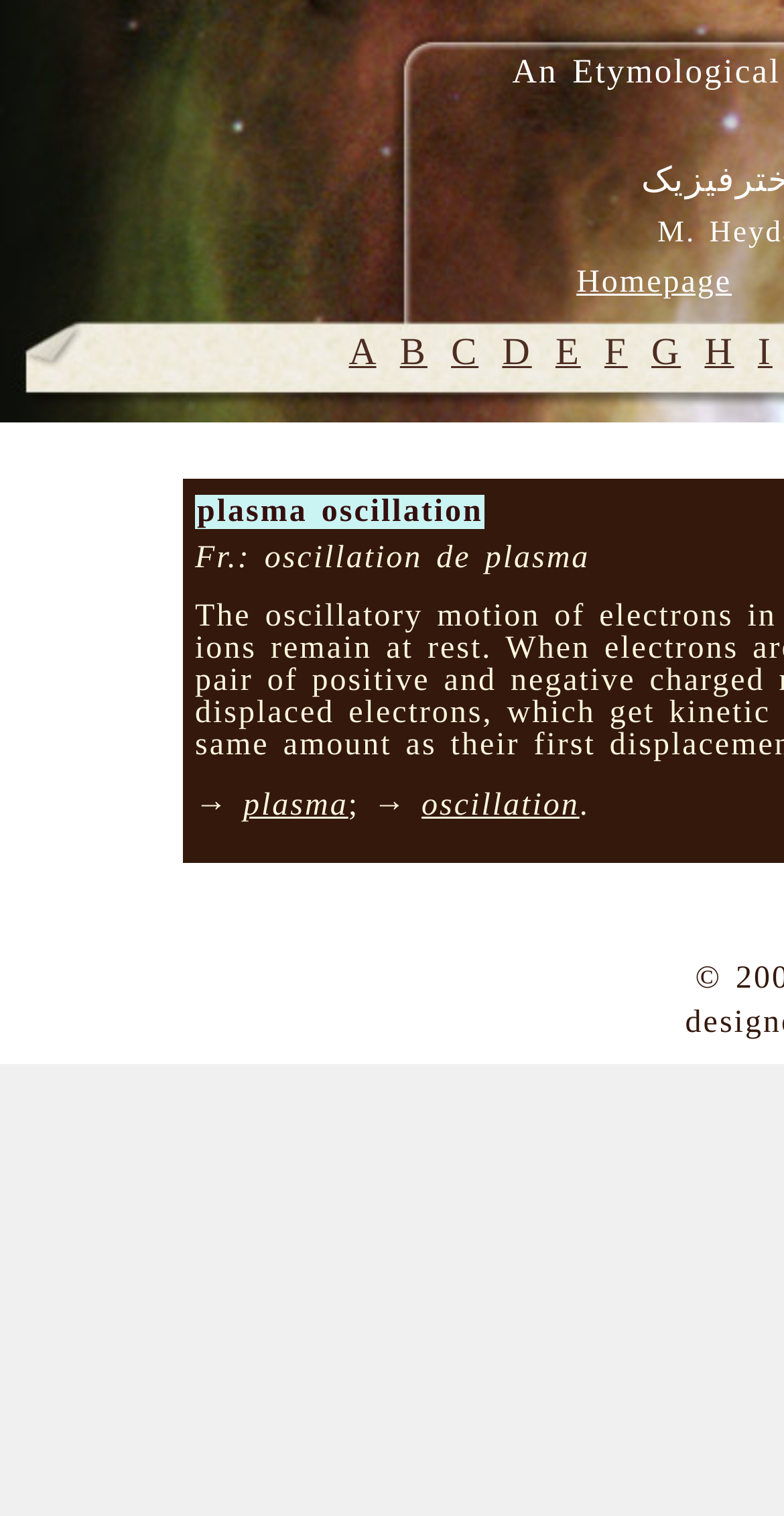Determine the bounding box coordinates of the clickable region to follow the instruction: "view terms starting with A".

[0.445, 0.219, 0.48, 0.247]